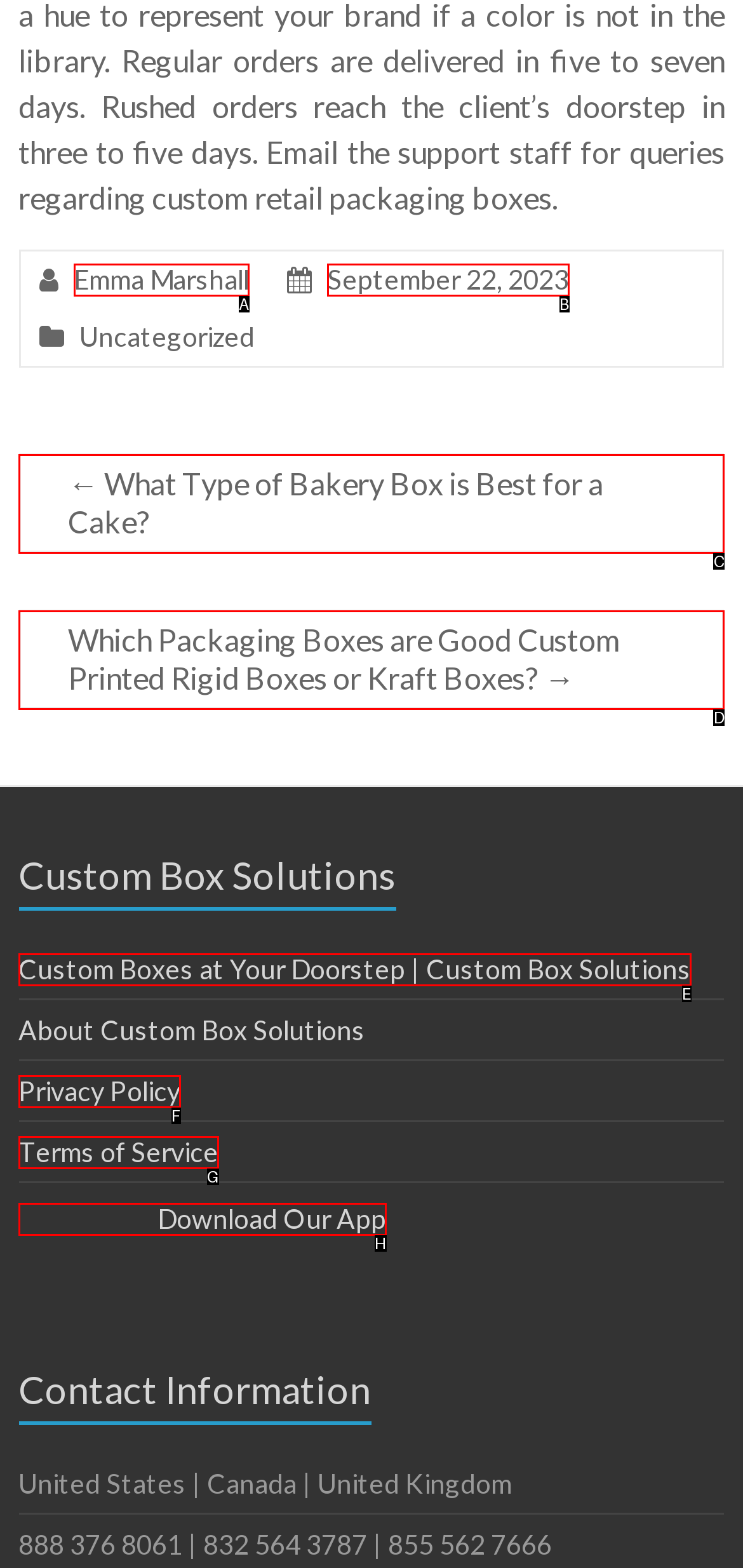Select the HTML element that matches the description: Privacy Policy. Provide the letter of the chosen option as your answer.

F